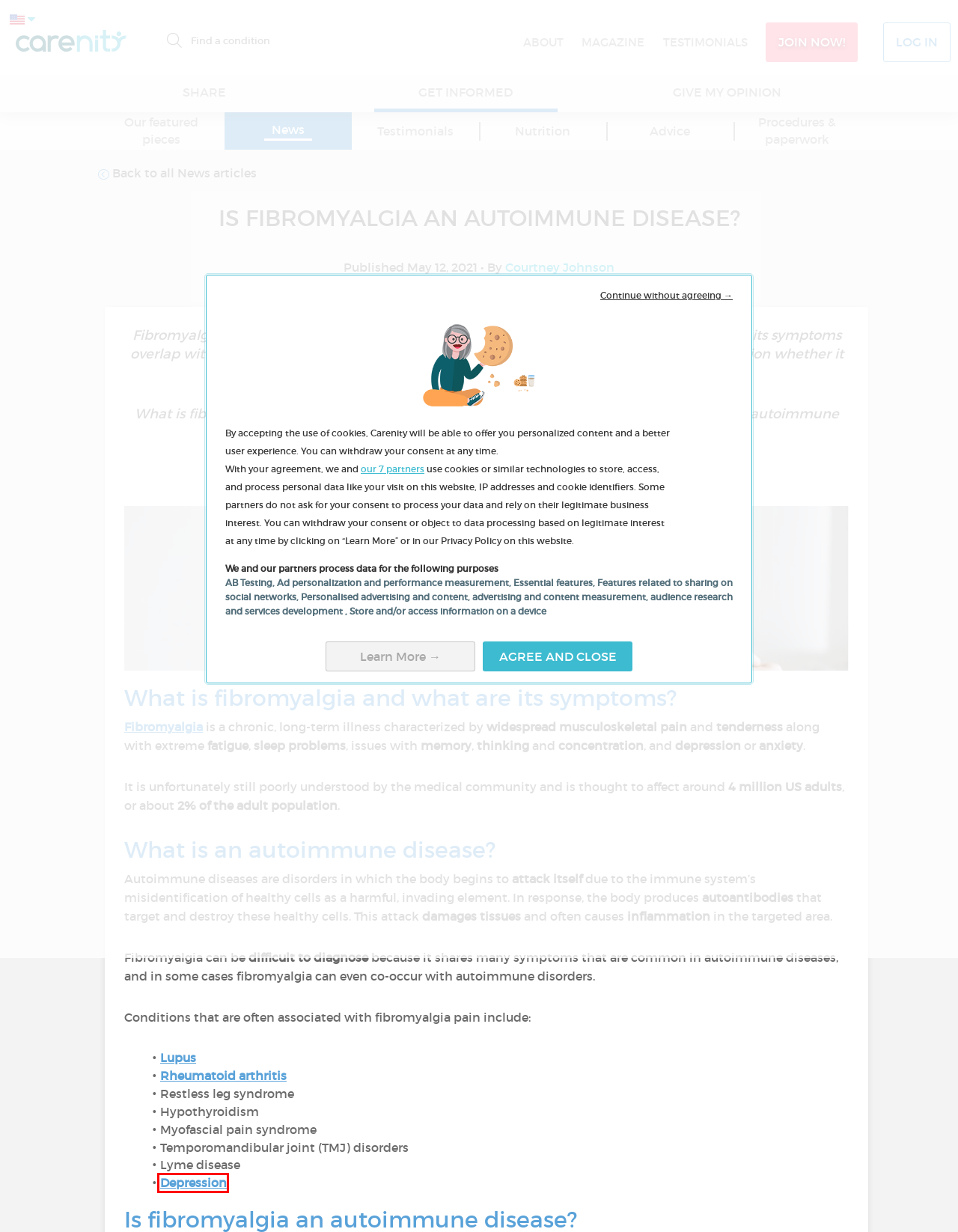Inspect the provided webpage screenshot, concentrating on the element within the red bounding box. Select the description that best represents the new webpage after you click the highlighted element. Here are the candidates:
A. Depression: Facts, Symptoms, Treatments | Carenity
B. Fibromyalgia: Facts, Symptoms, Treatments | Carenity
C. Lupus: Facts, Symptoms, Treatments | Carenity
D. Carenity: Patient-Centered Outcomes Research solutions
E. Rheumatoid arthritis: Facts, Symptoms, Treatments | Carenity
F. Fibromyalgia
G. Forum Salute. Comunica con i pazienti e i loro cari su Carenity
H. Peripheral neuropathy: Facts, Symptoms, Treatments | Carenity

A